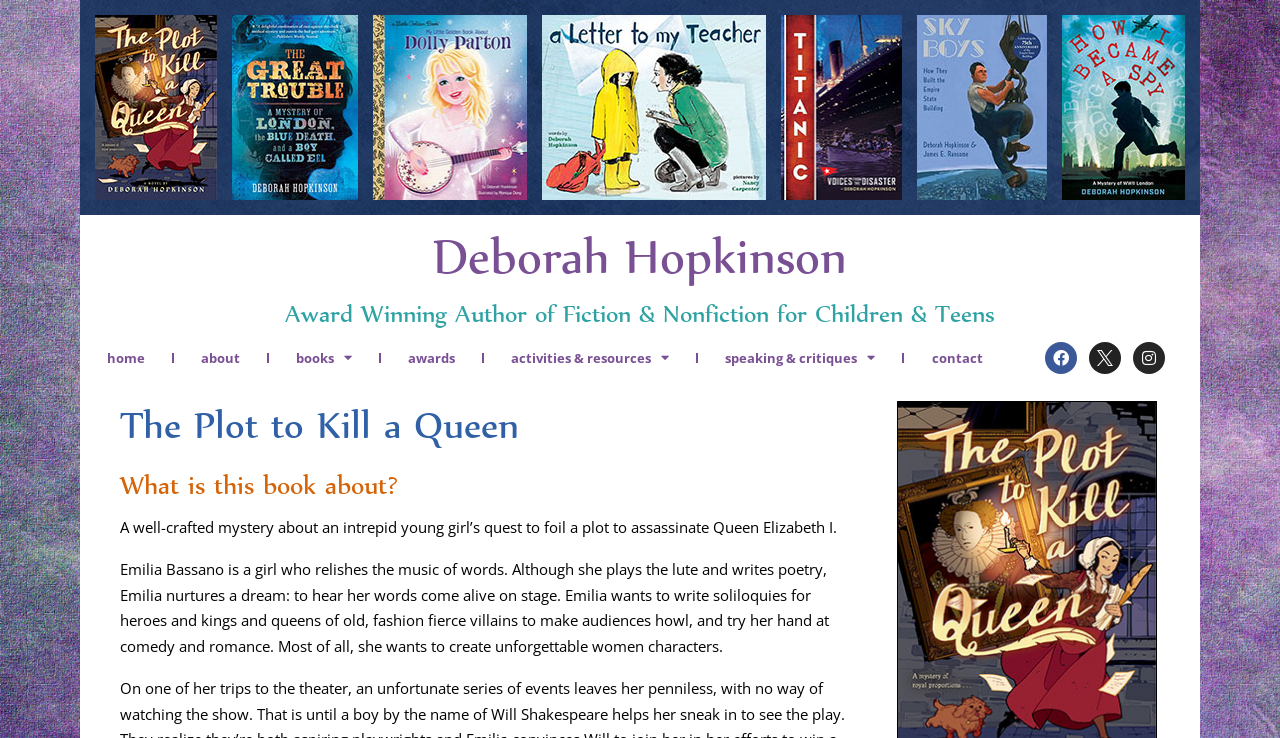What is the title of the book?
Look at the image and answer with only one word or phrase.

The Plot to Kill a Queen